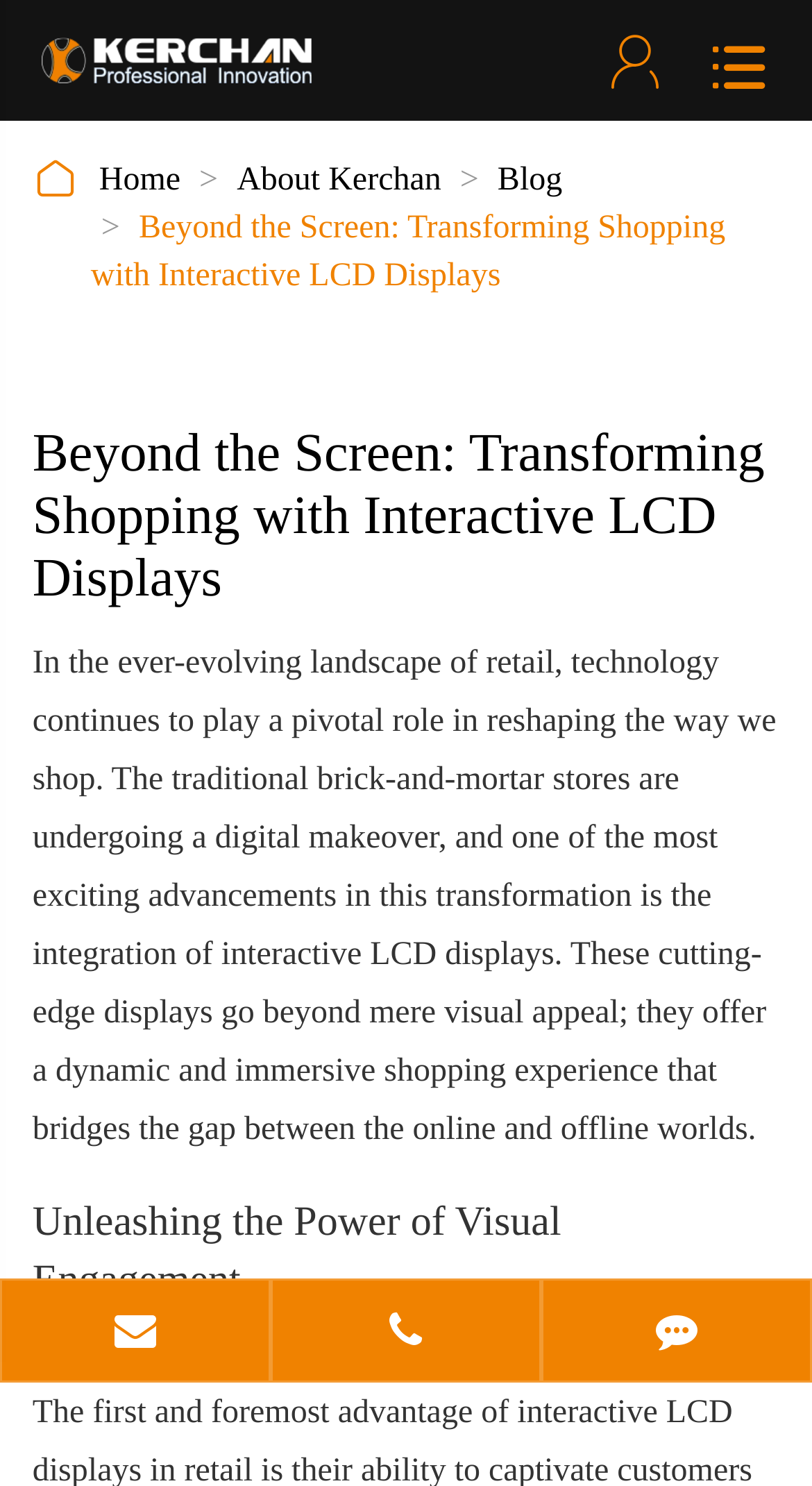What is the company name?
Using the image, provide a detailed and thorough answer to the question.

The company name can be found in the top-left corner of the webpage, where it is written as a link and also accompanied by an image with the same name.